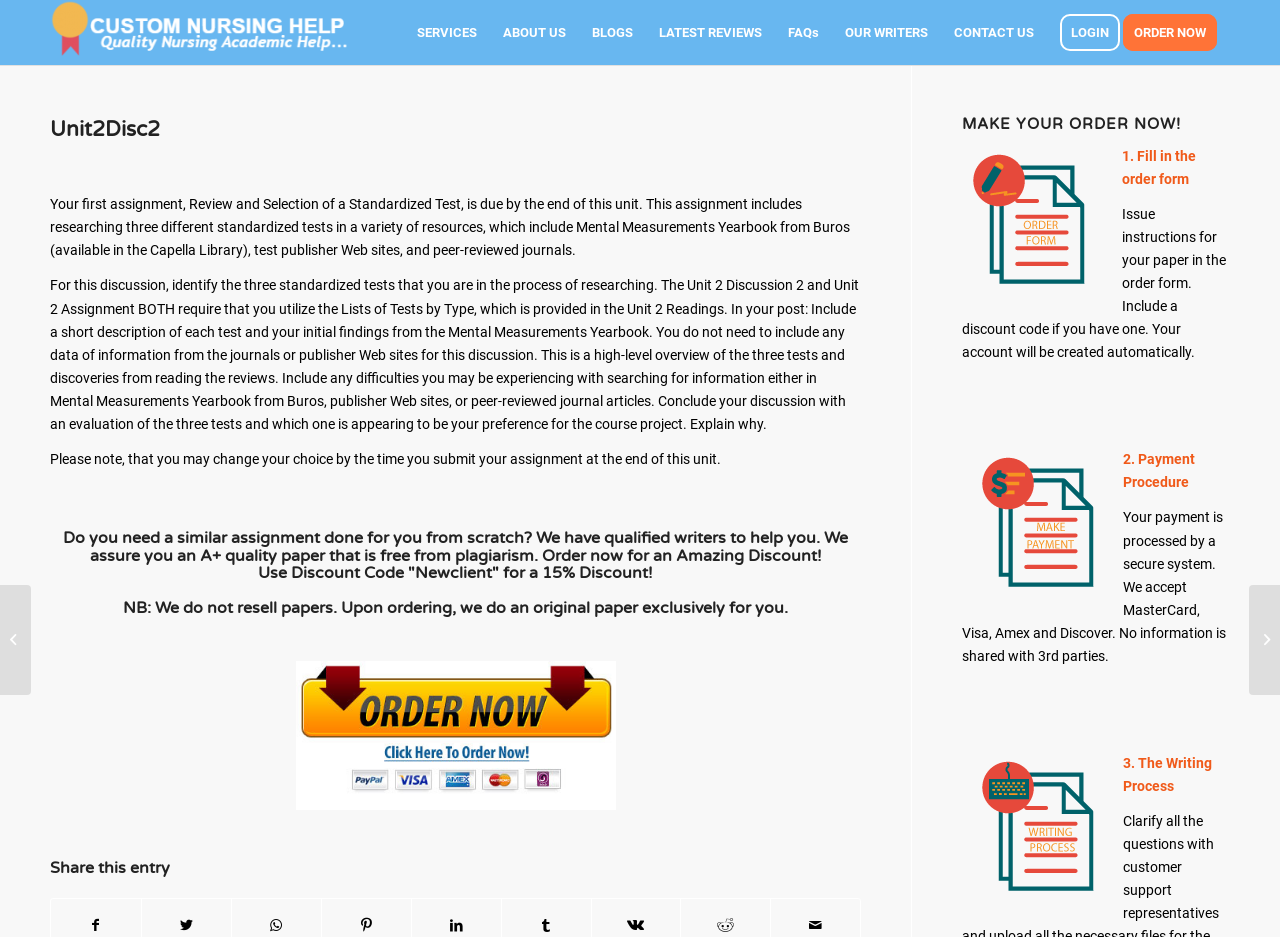Please study the image and answer the question comprehensively:
What is the discount code mentioned on the webpage?

I found the answer by reading the static text element that describes the discount offer, which mentions using the code 'Newclient' for a 15% discount.